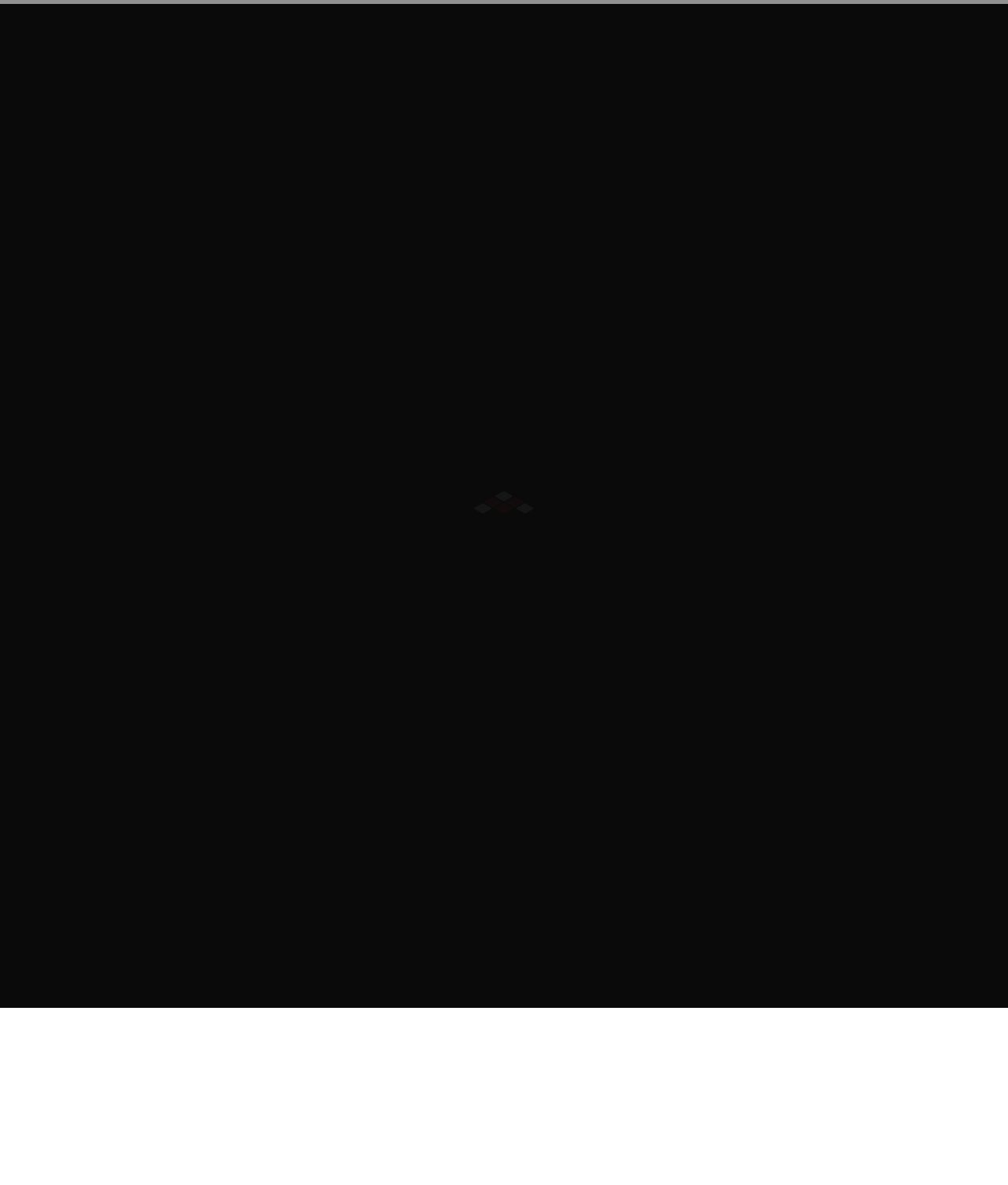Find the bounding box coordinates of the element's region that should be clicked in order to follow the given instruction: "Call to enquire about private jet flights and costs". The coordinates should consist of four float numbers between 0 and 1, i.e., [left, top, right, bottom].

[0.171, 0.936, 0.272, 0.951]